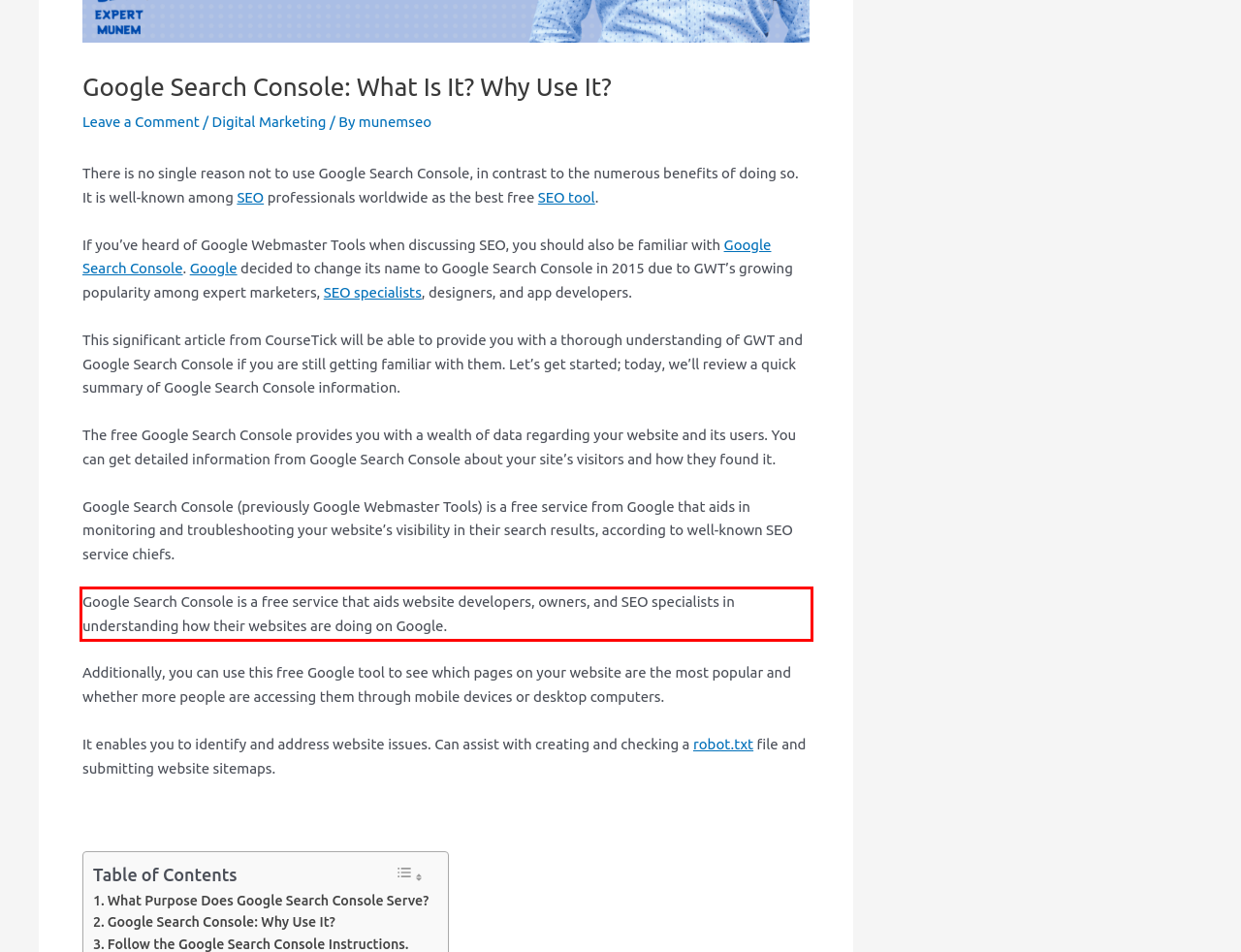Look at the screenshot of the webpage, locate the red rectangle bounding box, and generate the text content that it contains.

Google Search Console is a free service that aids website developers, owners, and SEO specialists in understanding how their websites are doing on Google.